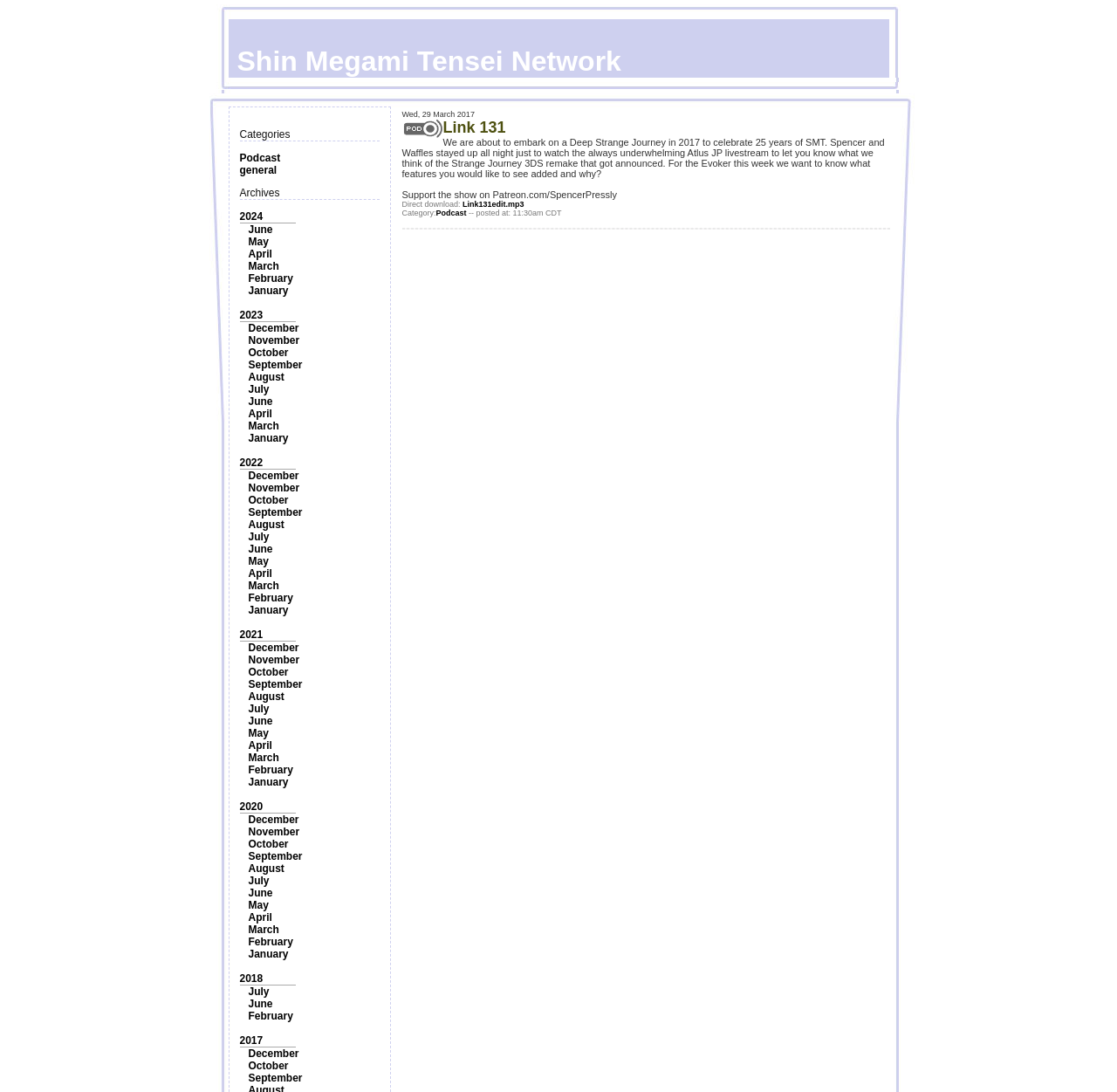Locate the bounding box coordinates of the clickable element to fulfill the following instruction: "Go to the '2024' page". Provide the coordinates as four float numbers between 0 and 1 in the format [left, top, right, bottom].

[0.214, 0.193, 0.235, 0.204]